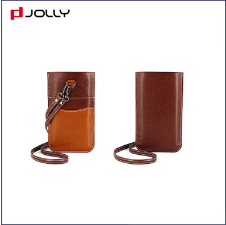Respond with a single word or phrase:
What is the primary material used for the bag?

Leather